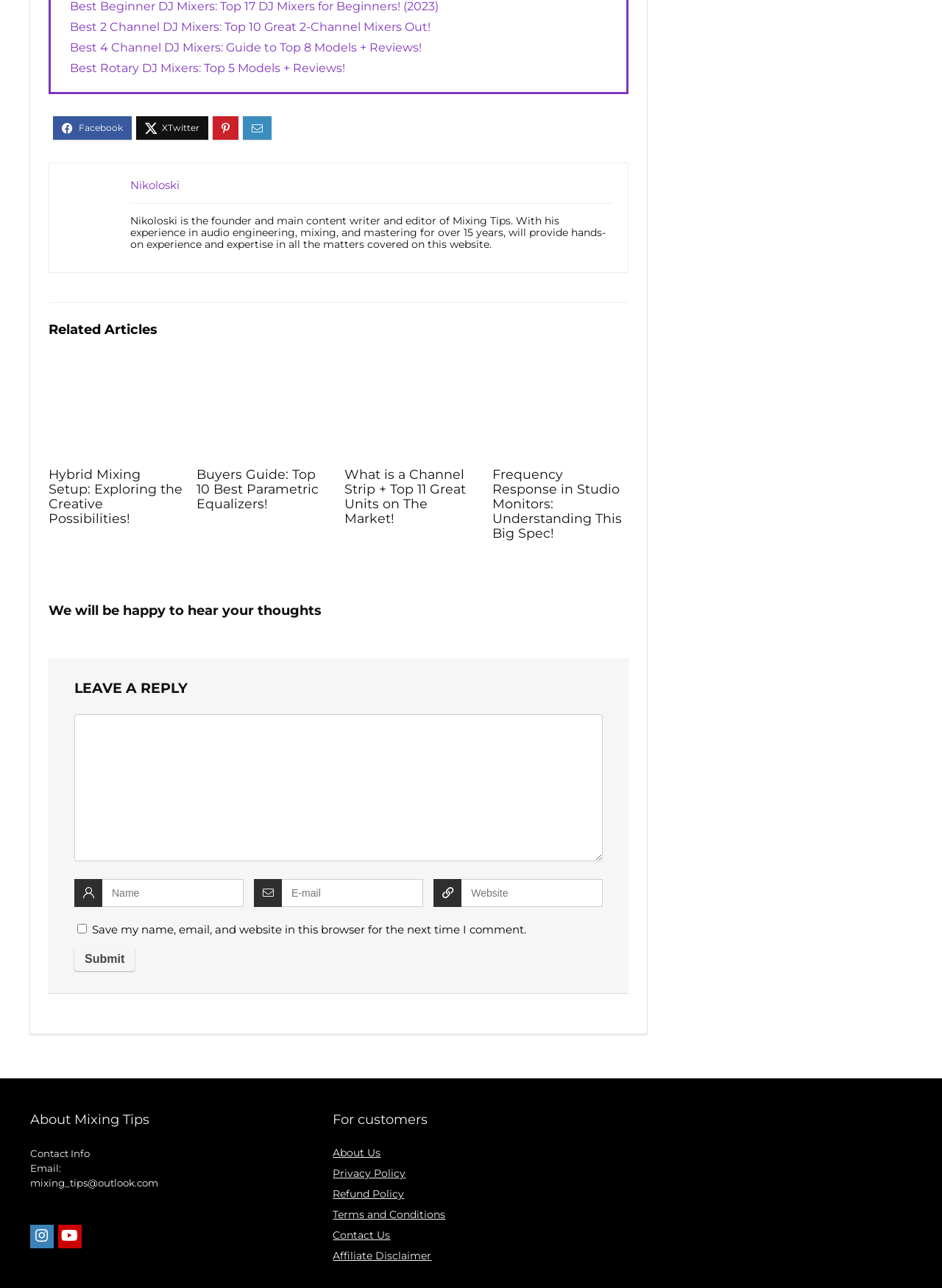Please locate the bounding box coordinates of the element that should be clicked to achieve the given instruction: "Read more about Bollywood".

None